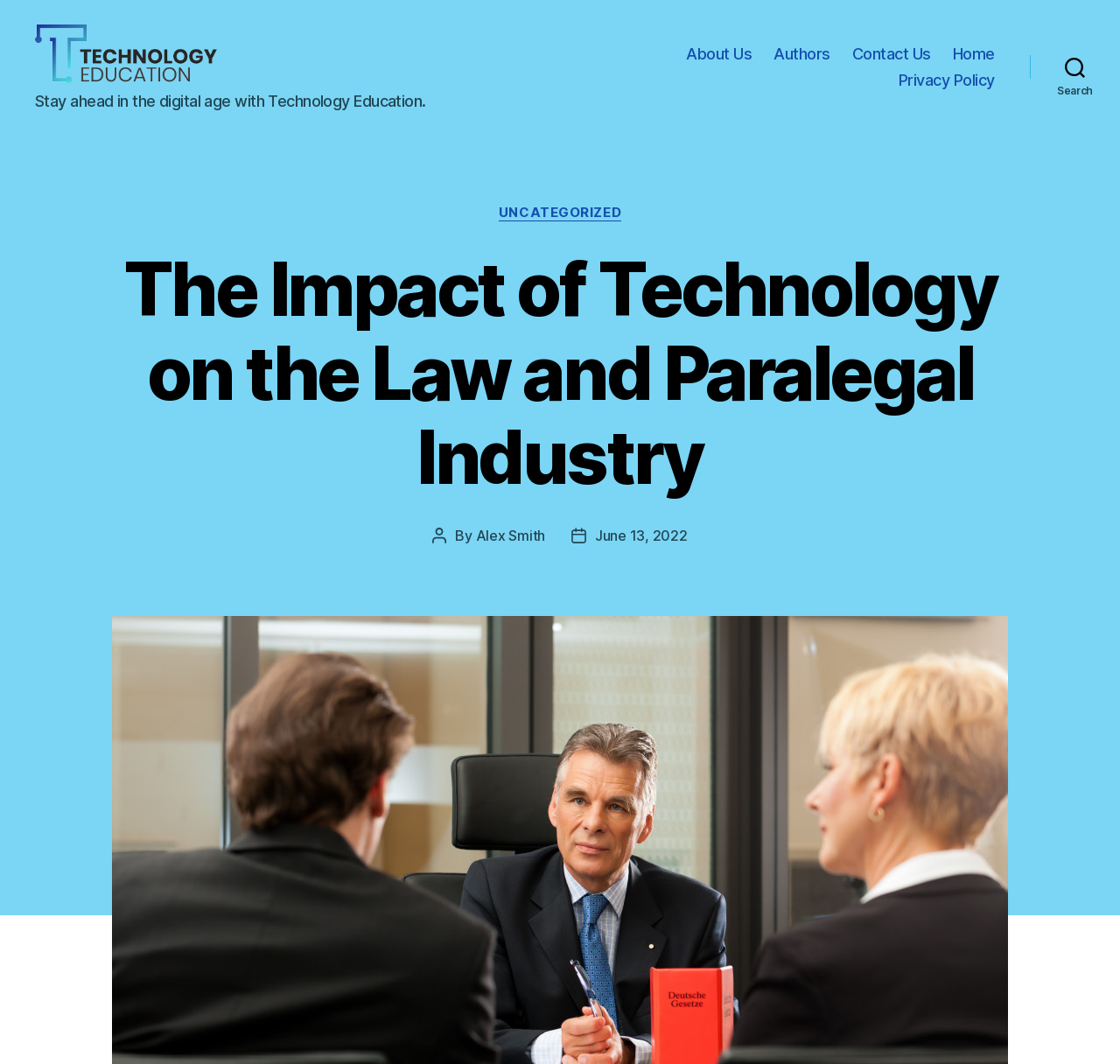Who is the author of the main article?
Please provide a comprehensive and detailed answer to the question.

The author's name is mentioned in the article, specifically in the 'Post author' section, which states 'By Alex Smith'. This indicates that Alex Smith is the author of the main article.